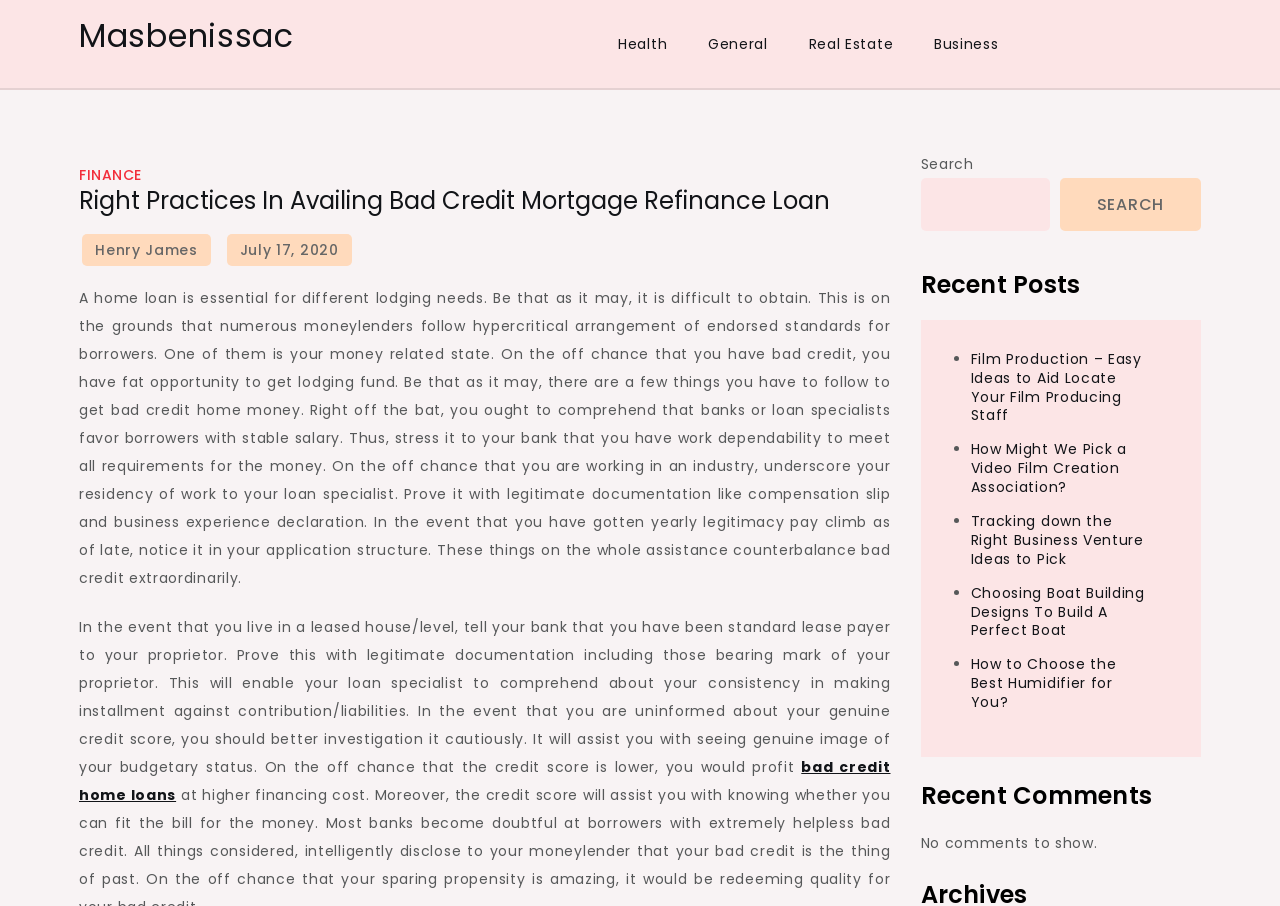What is the purpose of providing documentation of being a standard lease payer?
Could you answer the question in a detailed manner, providing as much information as possible?

The webpage suggests that providing documentation of being a standard lease payer can help demonstrate consistency in making payments. This can be beneficial when applying for a loan, as it shows the lender that the borrower is capable of making regular payments.